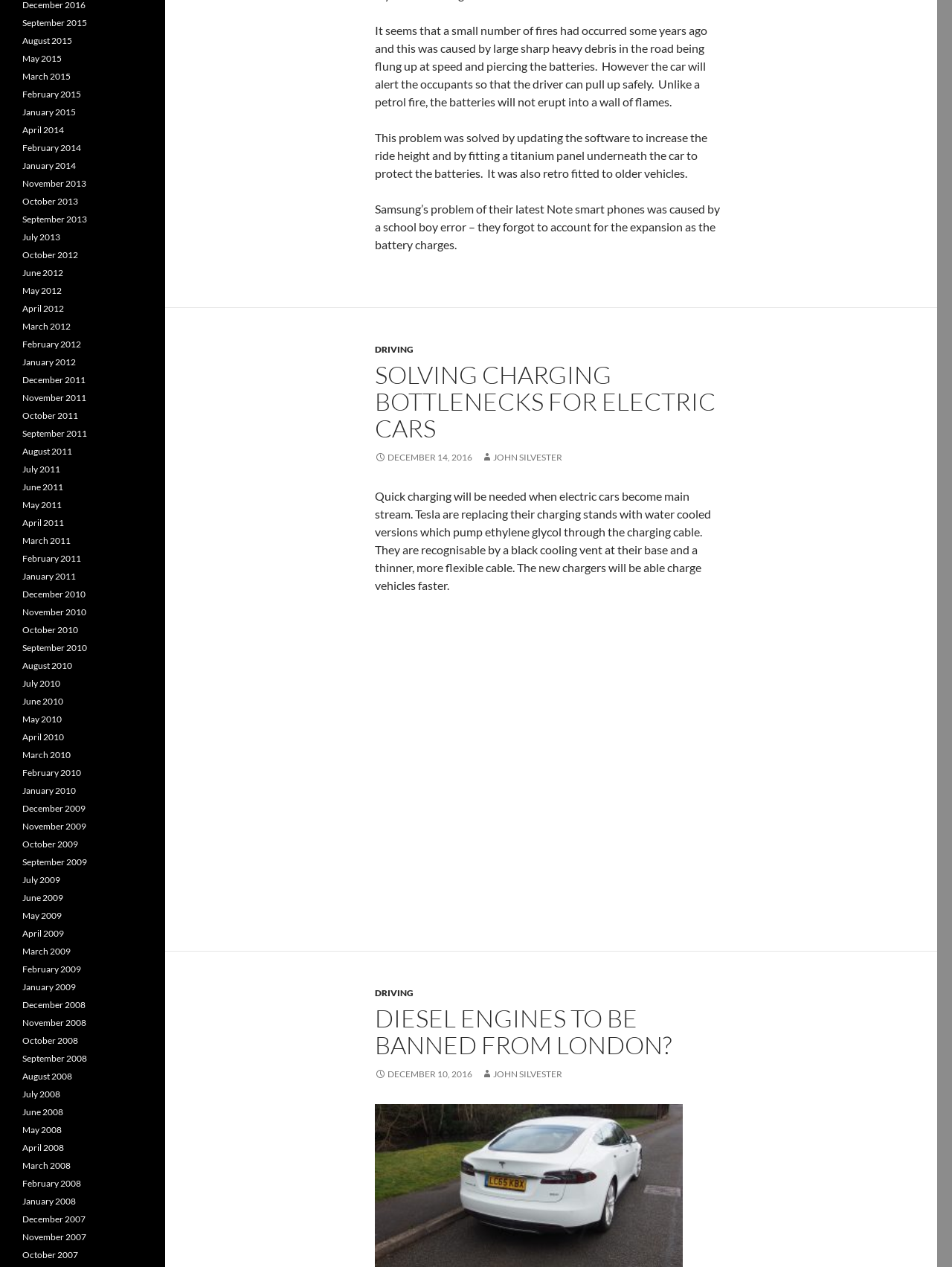Locate the bounding box coordinates of the element I should click to achieve the following instruction: "View 'Tesla Introduces New Liquid-Cooled Supercharger System' article".

[0.394, 0.483, 0.764, 0.705]